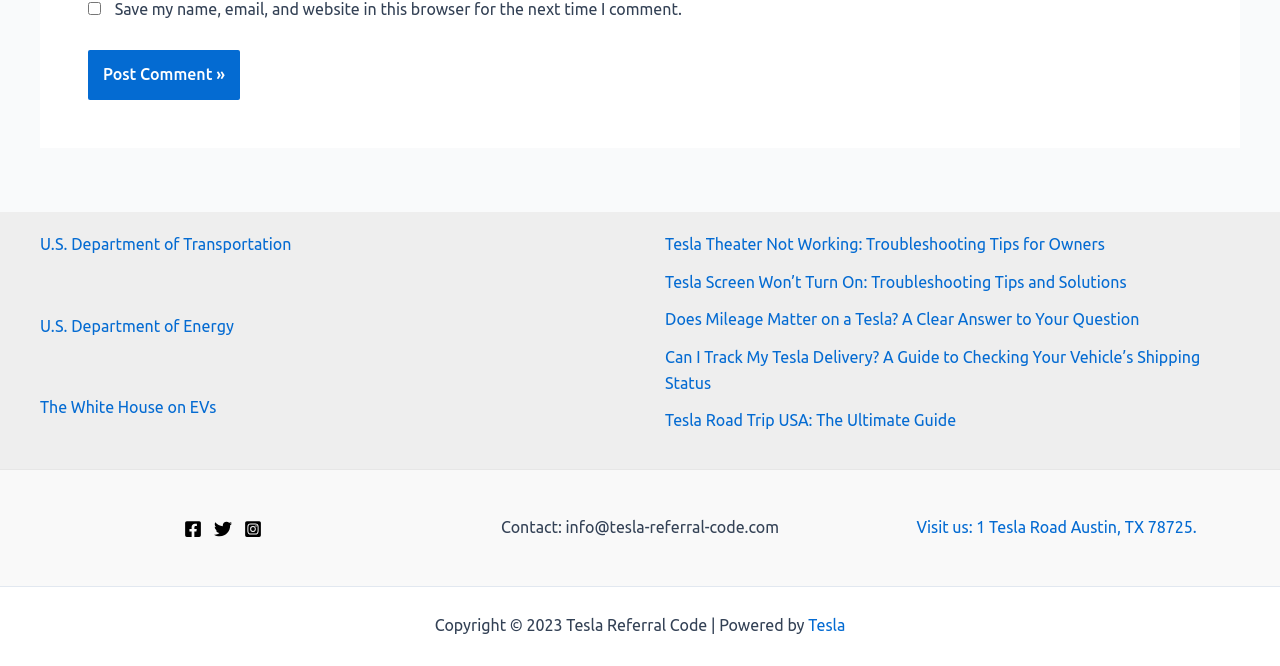Kindly determine the bounding box coordinates for the clickable area to achieve the given instruction: "Visit the U.S. Department of Transportation website".

[0.031, 0.353, 0.228, 0.38]